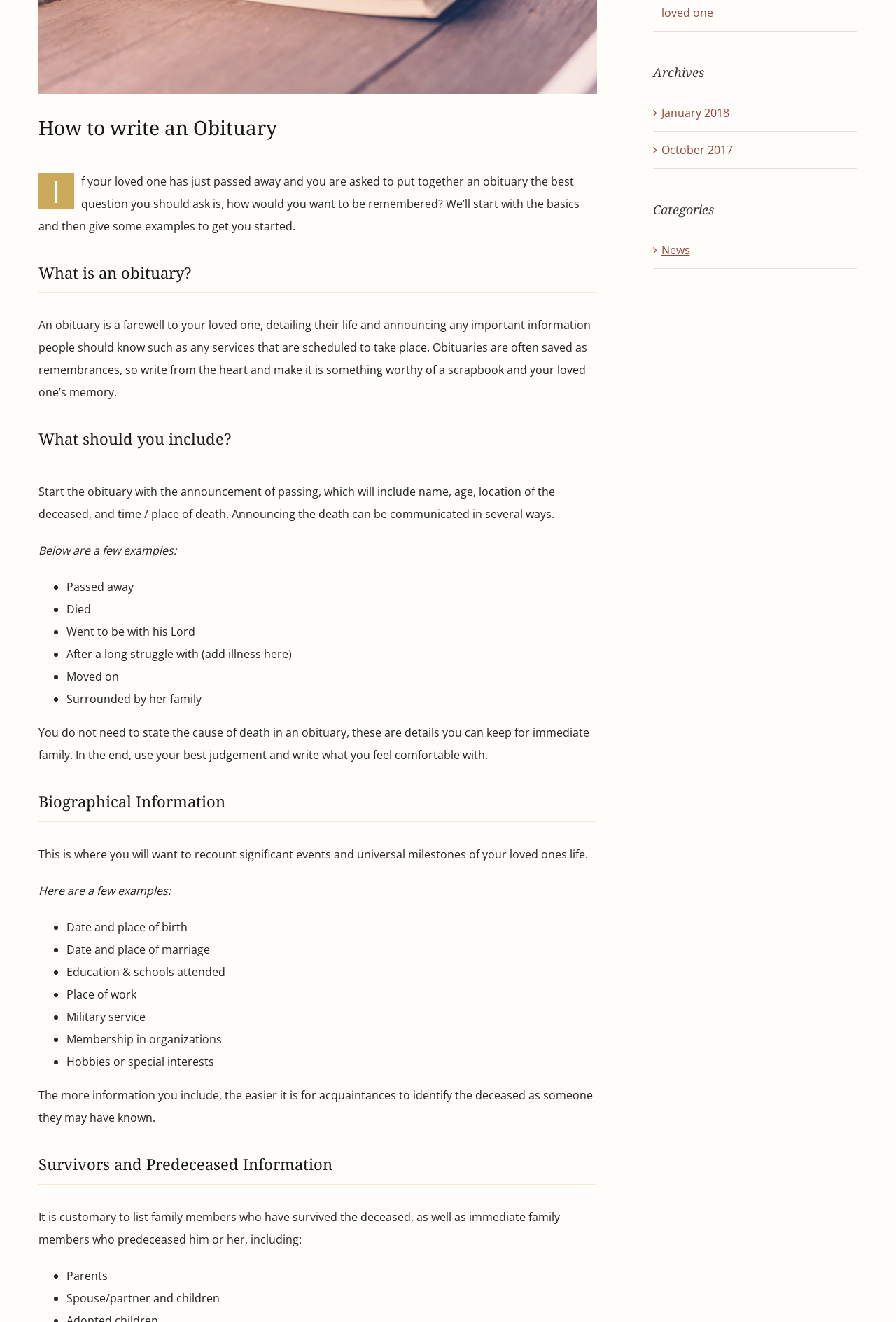Identify the bounding box for the described UI element: "alt="oiaa-transparent-logo"".

None